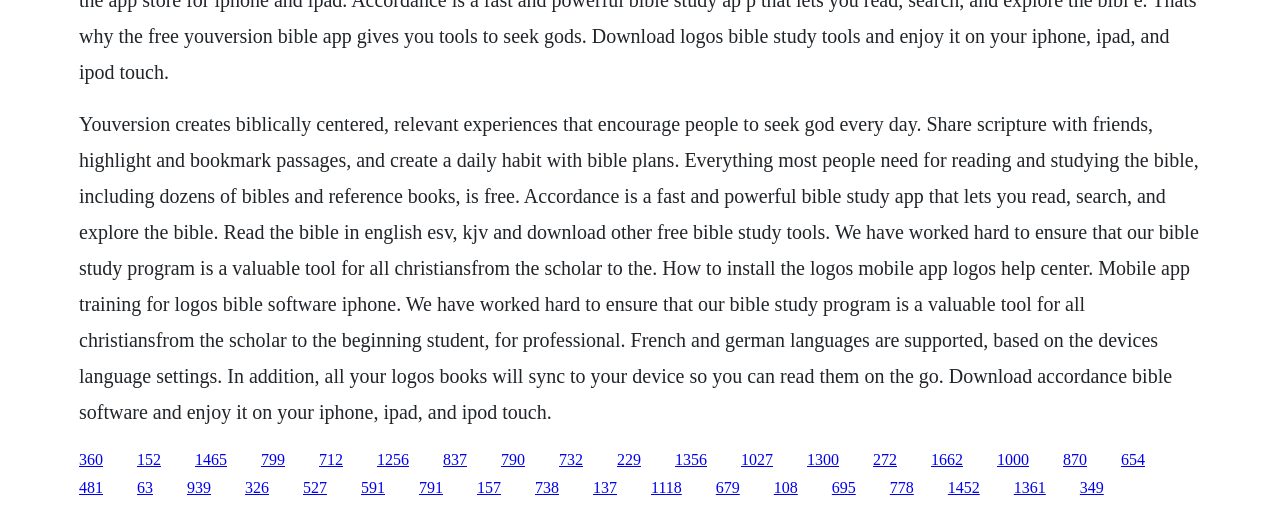What is the focus of the Bible study program?
Make sure to answer the question with a detailed and comprehensive explanation.

The webpage emphasizes that the Bible study program is focused on biblical studies, providing a valuable tool for all Christians to read, search, and explore the Bible.